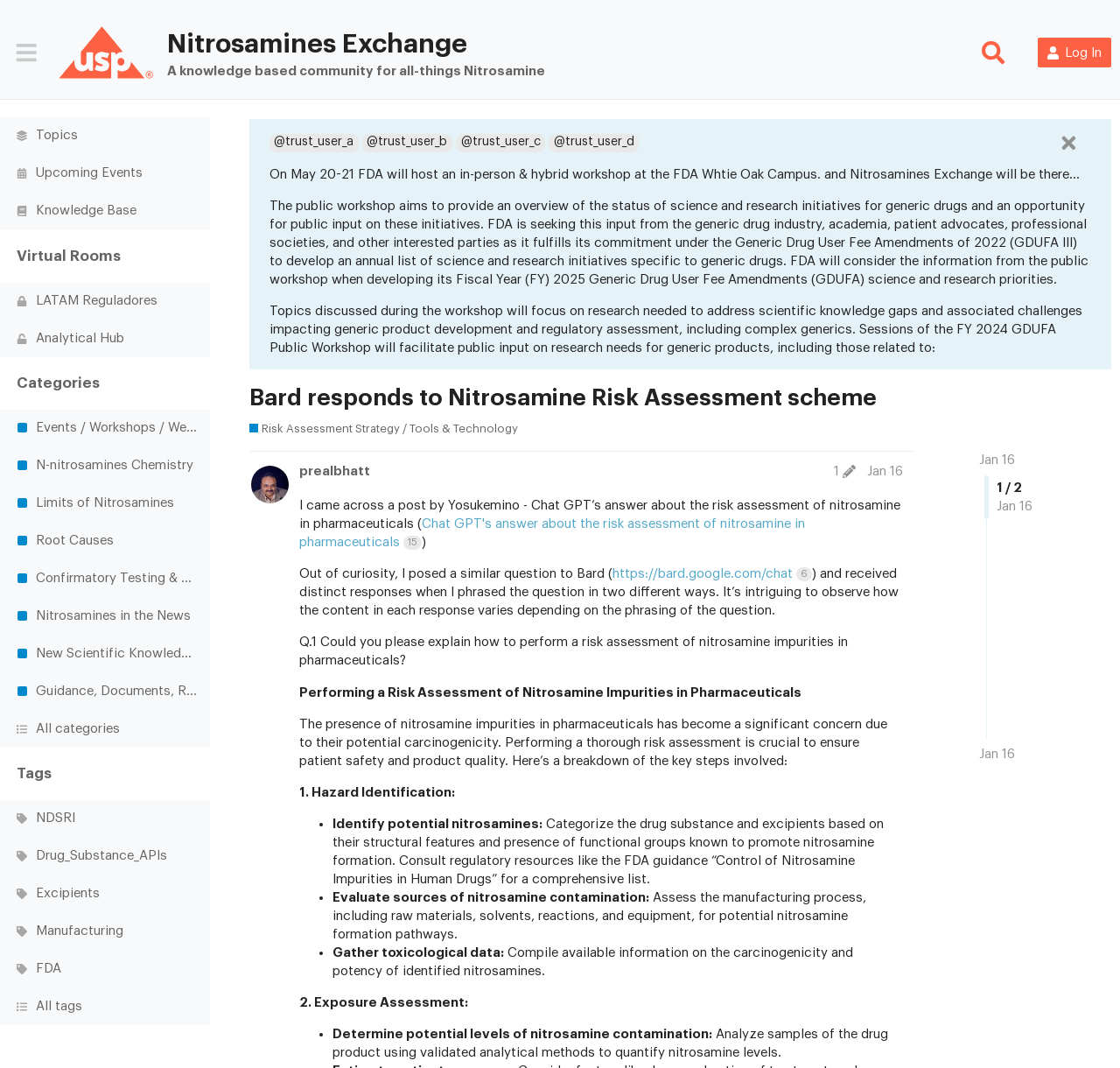Refer to the image and answer the question with as much detail as possible: What is the deadline for submitting a comment on the public docket?

The deadline for submitting a comment on the public docket can be found in the text 'on or before 11:59 p.m. Eastern Time at the end of June 21, 2024.' which is located in the middle of the webpage.